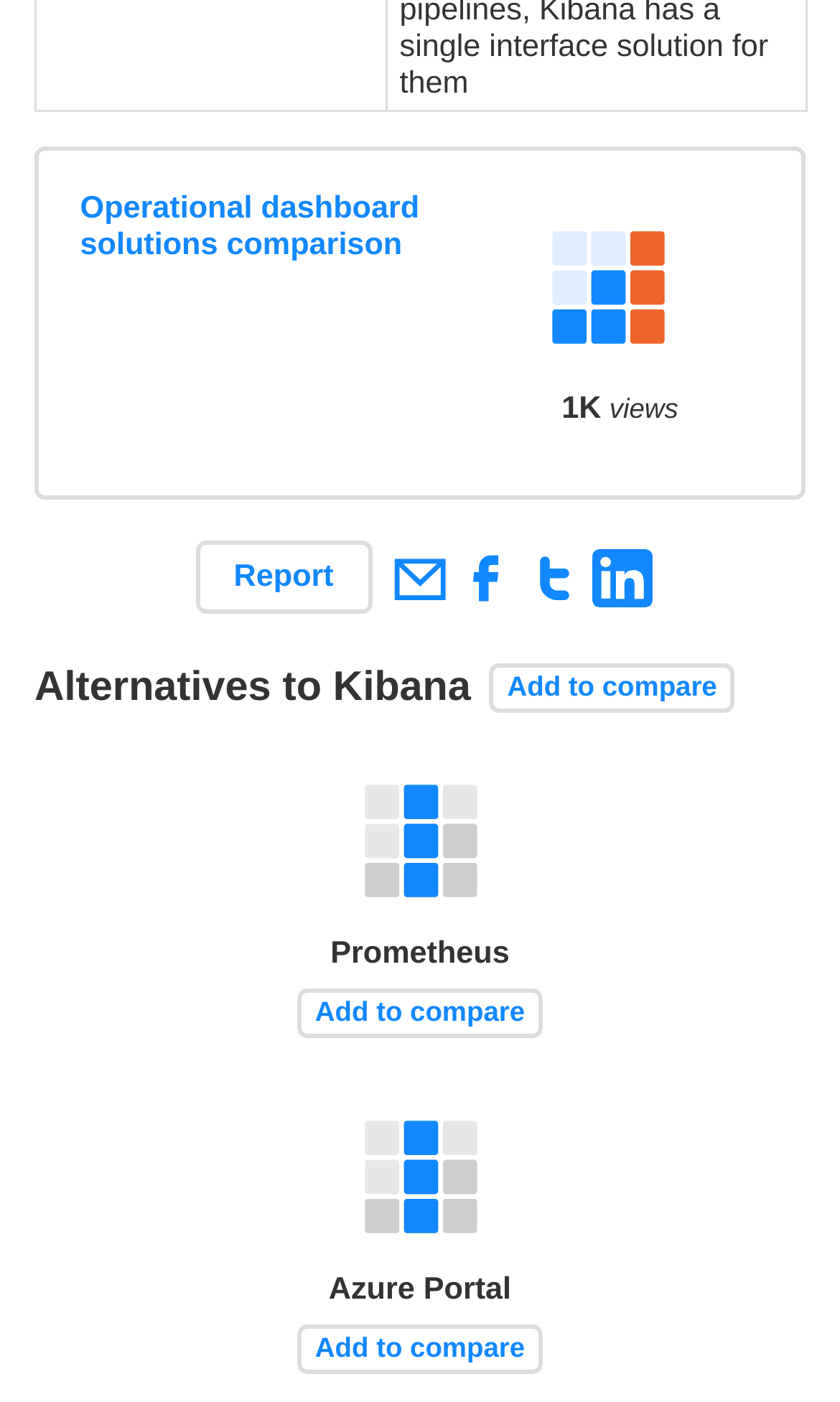Give a concise answer using only one word or phrase for this question:
What is the purpose of the button 'Add to compare'?

To add alternatives to compare